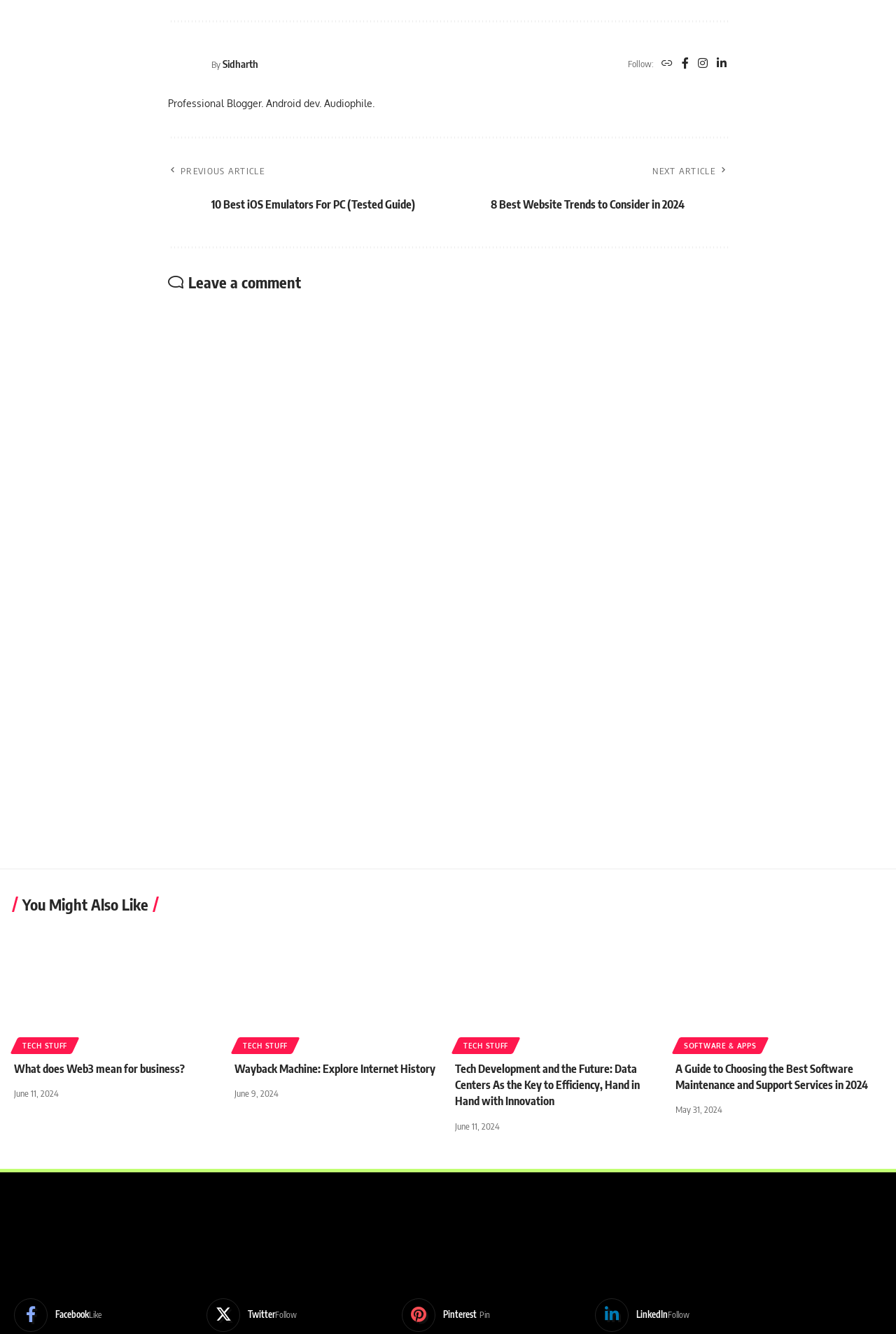Using the description: "alt="TechBii"", identify the bounding box of the corresponding UI element in the screenshot.

[0.829, 0.912, 0.946, 0.922]